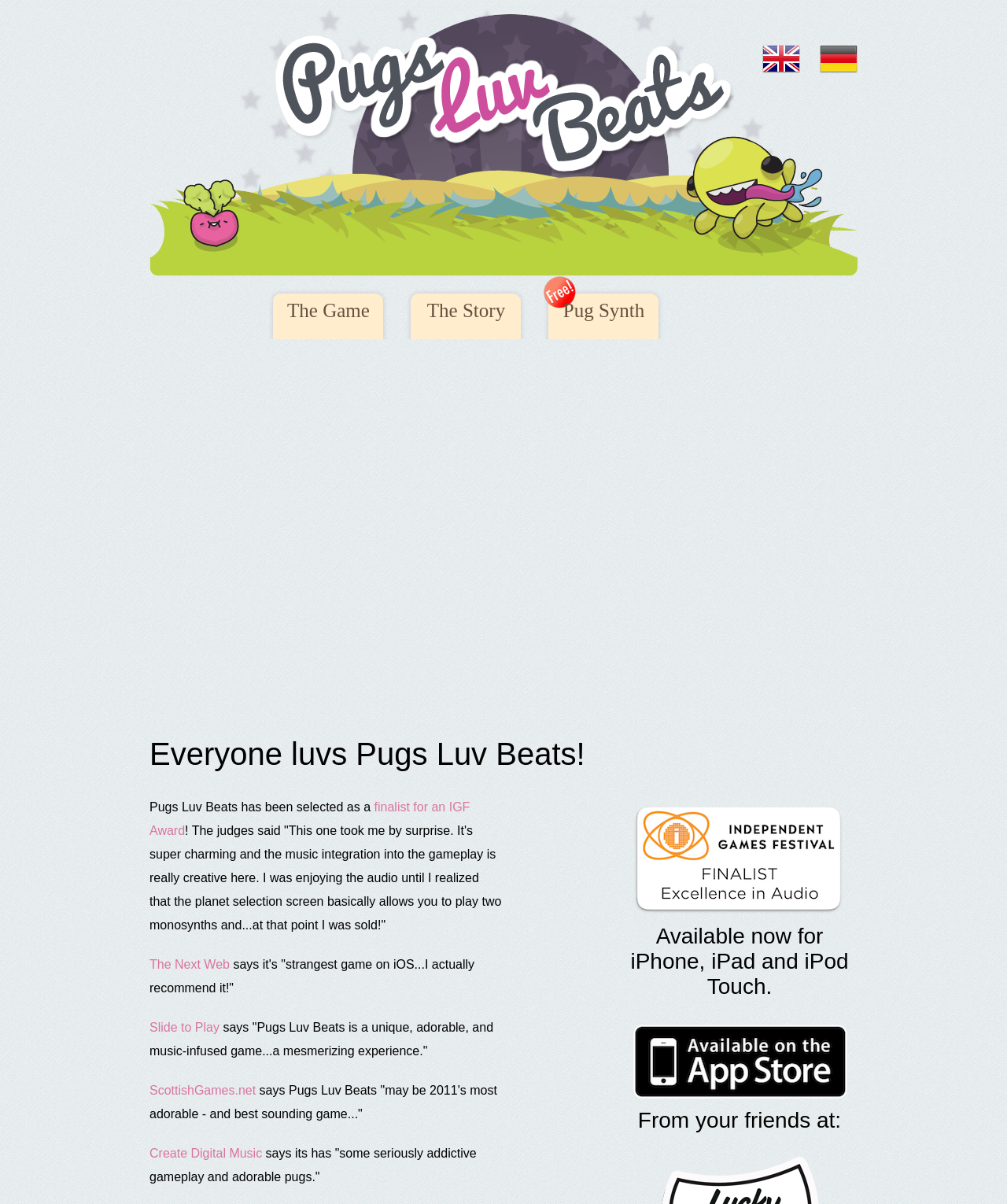How many links are there in the webpage?
Using the image as a reference, give a one-word or short phrase answer.

12